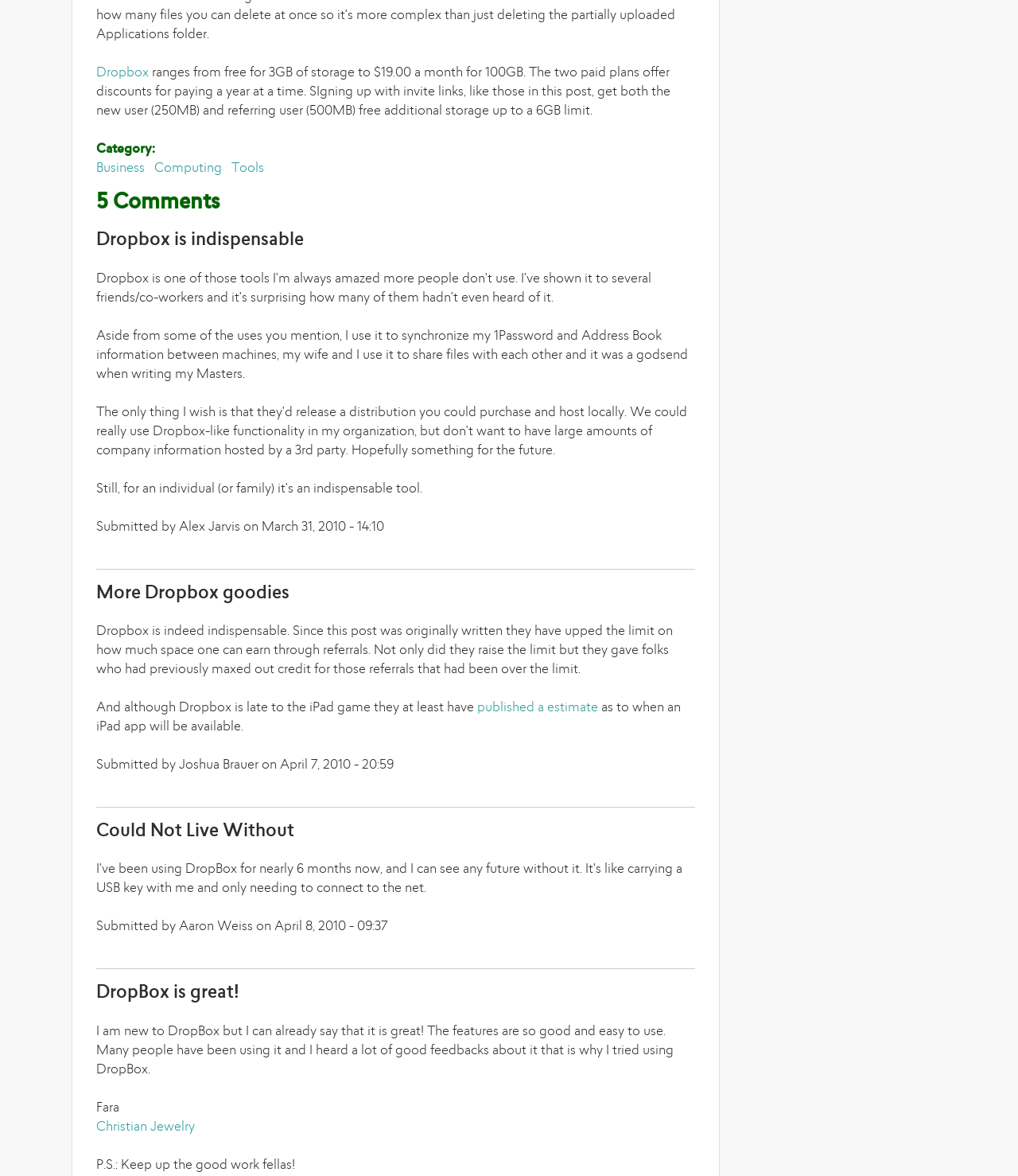Provide a one-word or one-phrase answer to the question:
How many comments are there on the article?

5